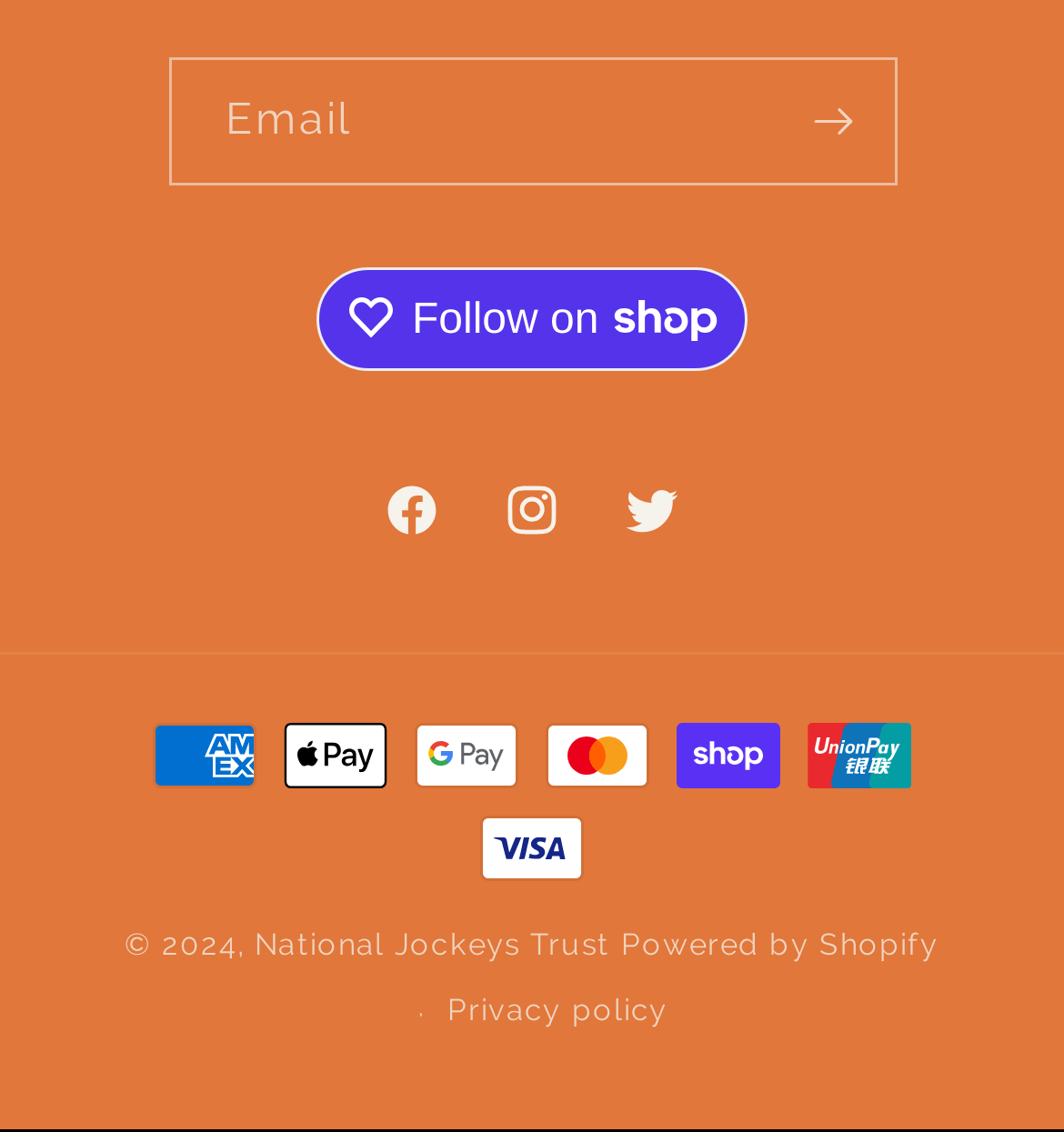Pinpoint the bounding box coordinates of the element you need to click to execute the following instruction: "Enter email address". The bounding box should be represented by four float numbers between 0 and 1, in the format [left, top, right, bottom].

[0.16, 0.052, 0.84, 0.161]